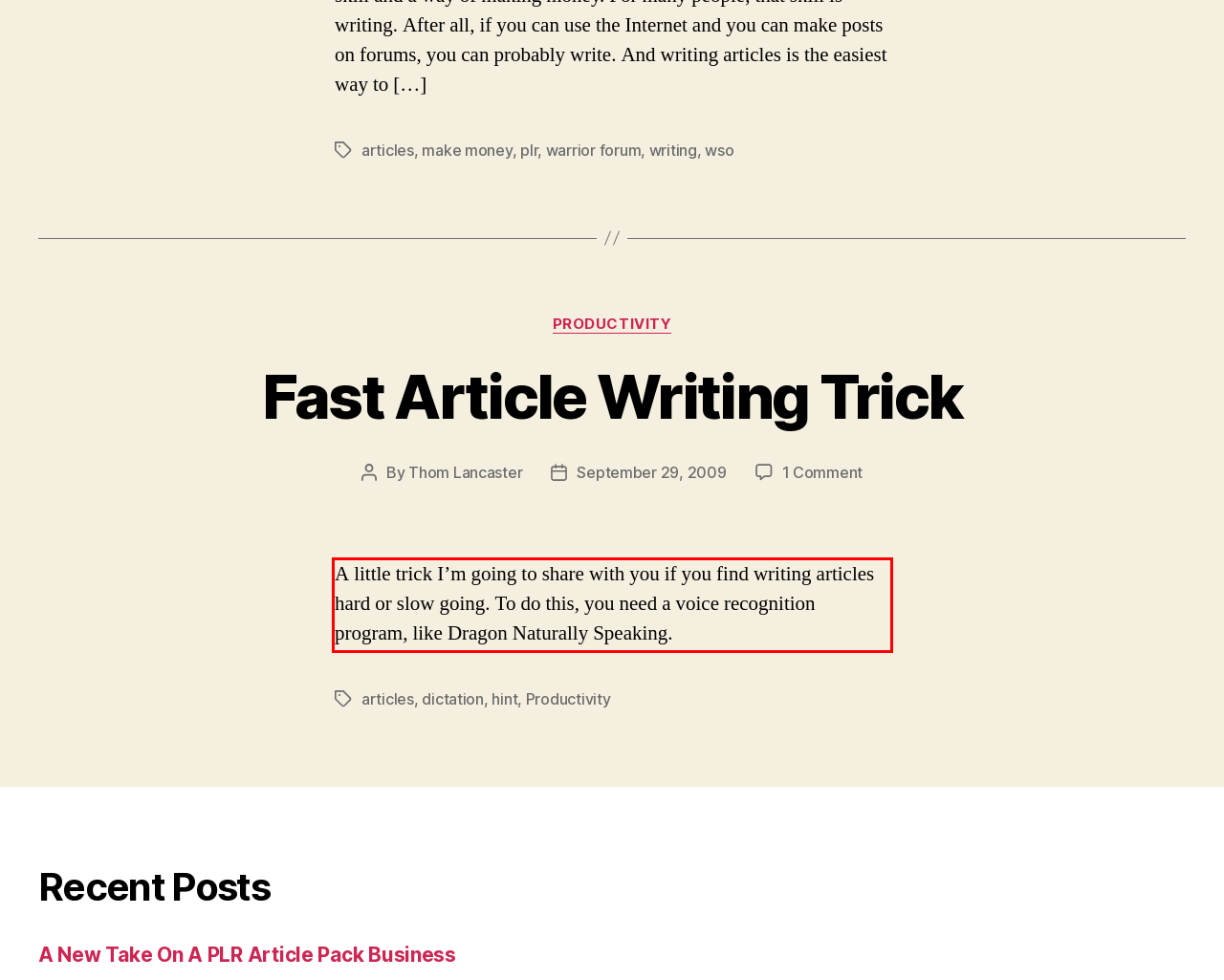Locate the red bounding box in the provided webpage screenshot and use OCR to determine the text content inside it.

A little trick I’m going to share with you if you find writing articles hard or slow going. To do this, you need a voice recognition program, like Dragon Naturally Speaking.